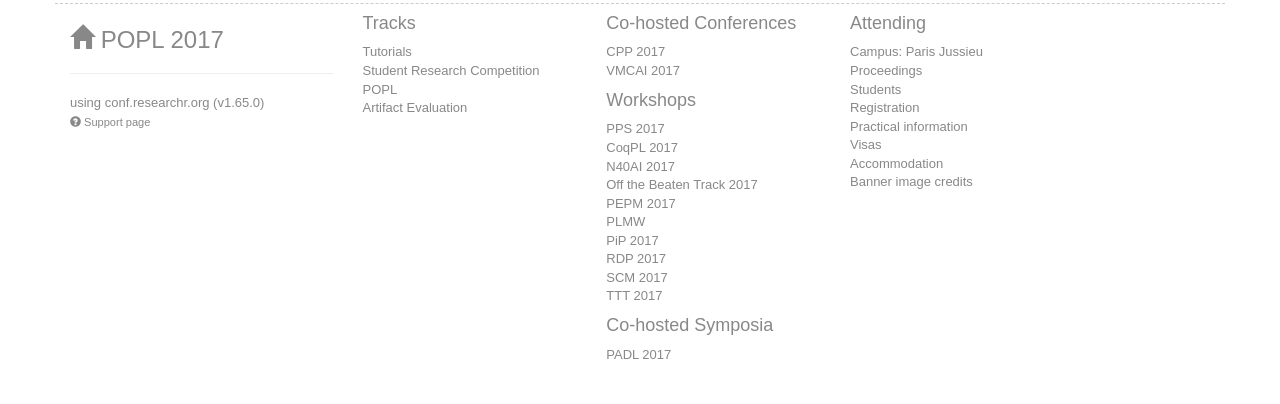Please identify the bounding box coordinates of the element I should click to complete this instruction: 'register for POPL'. The coordinates should be given as four float numbers between 0 and 1, like this: [left, top, right, bottom].

[0.664, 0.248, 0.718, 0.285]